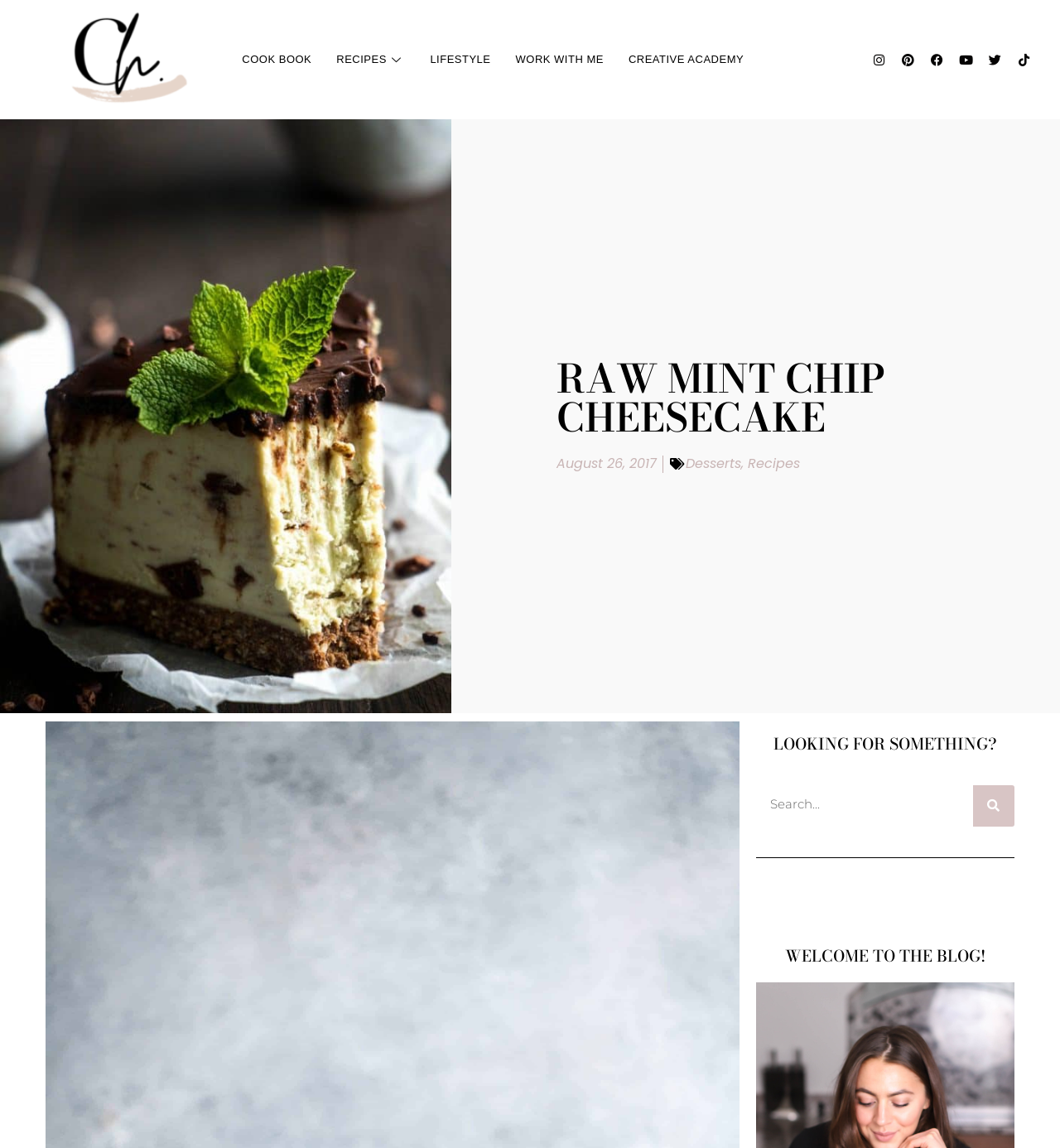Is there a section for lifestyle content on this page? Based on the screenshot, please respond with a single word or phrase.

Yes